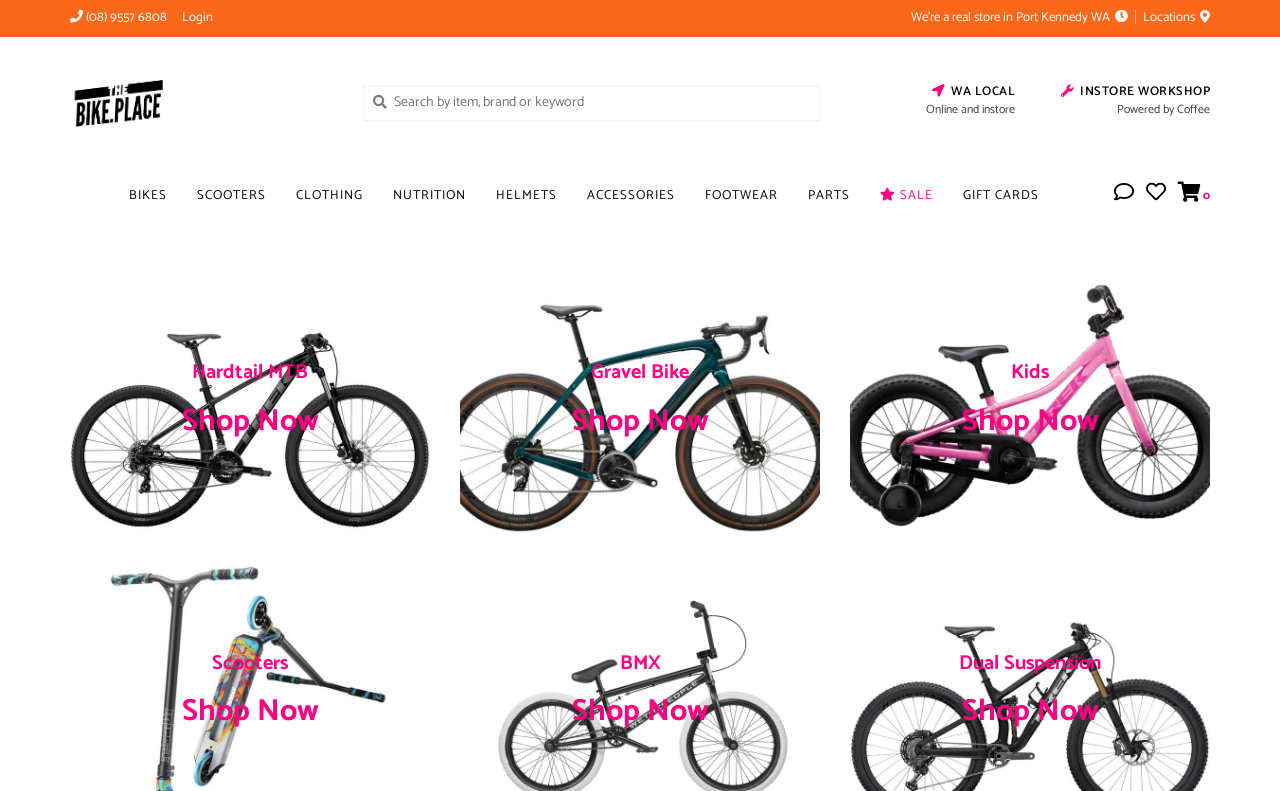Based on the element description Kids Shop Now, identify the bounding box coordinates for the UI element. The coordinates should be in the format (top-left x, top-left y, bottom-right x, bottom-right y) and within the 0 to 1 range.

[0.664, 0.348, 0.945, 0.677]